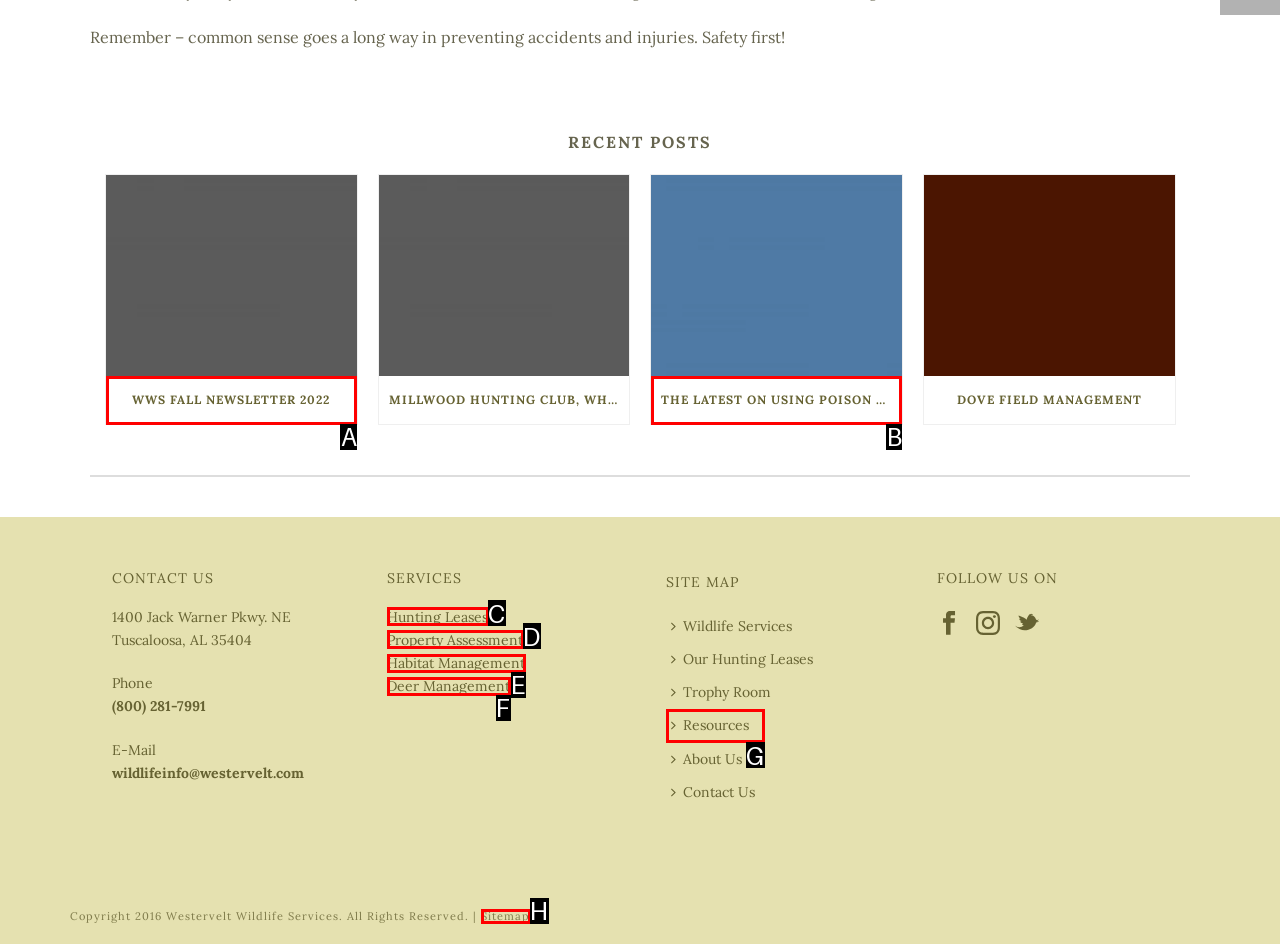Which HTML element matches the description: Deer Management the best? Answer directly with the letter of the chosen option.

F